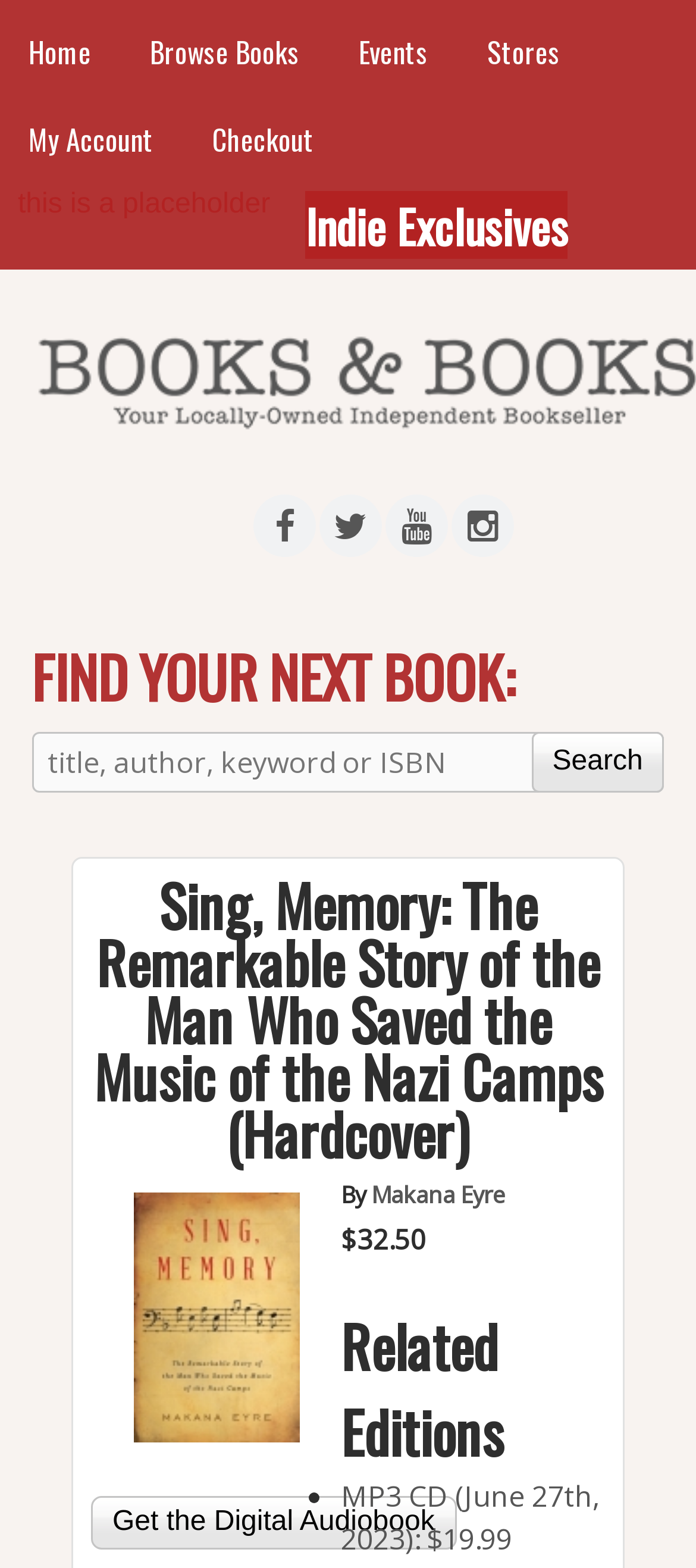Use a single word or phrase to answer the question:
What is the author of the book?

Makana Eyre